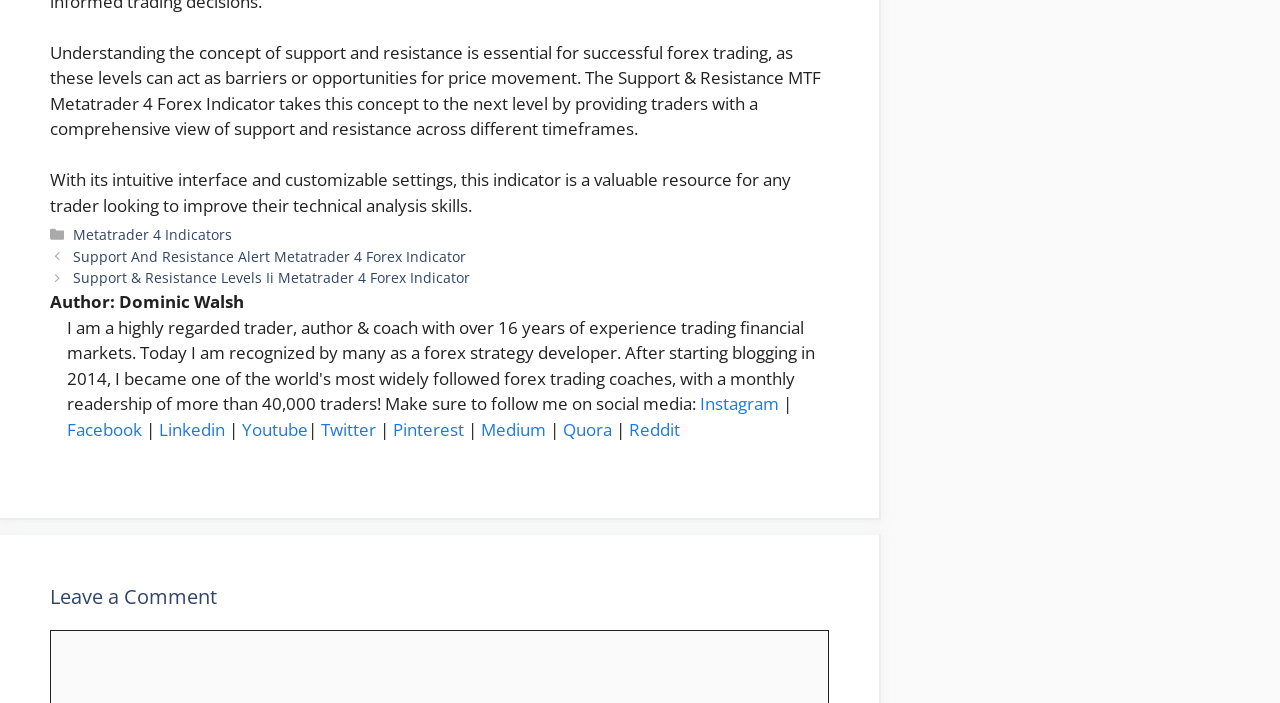Identify the bounding box for the element characterized by the following description: "Metatrader 4 Indicators".

[0.057, 0.32, 0.181, 0.347]